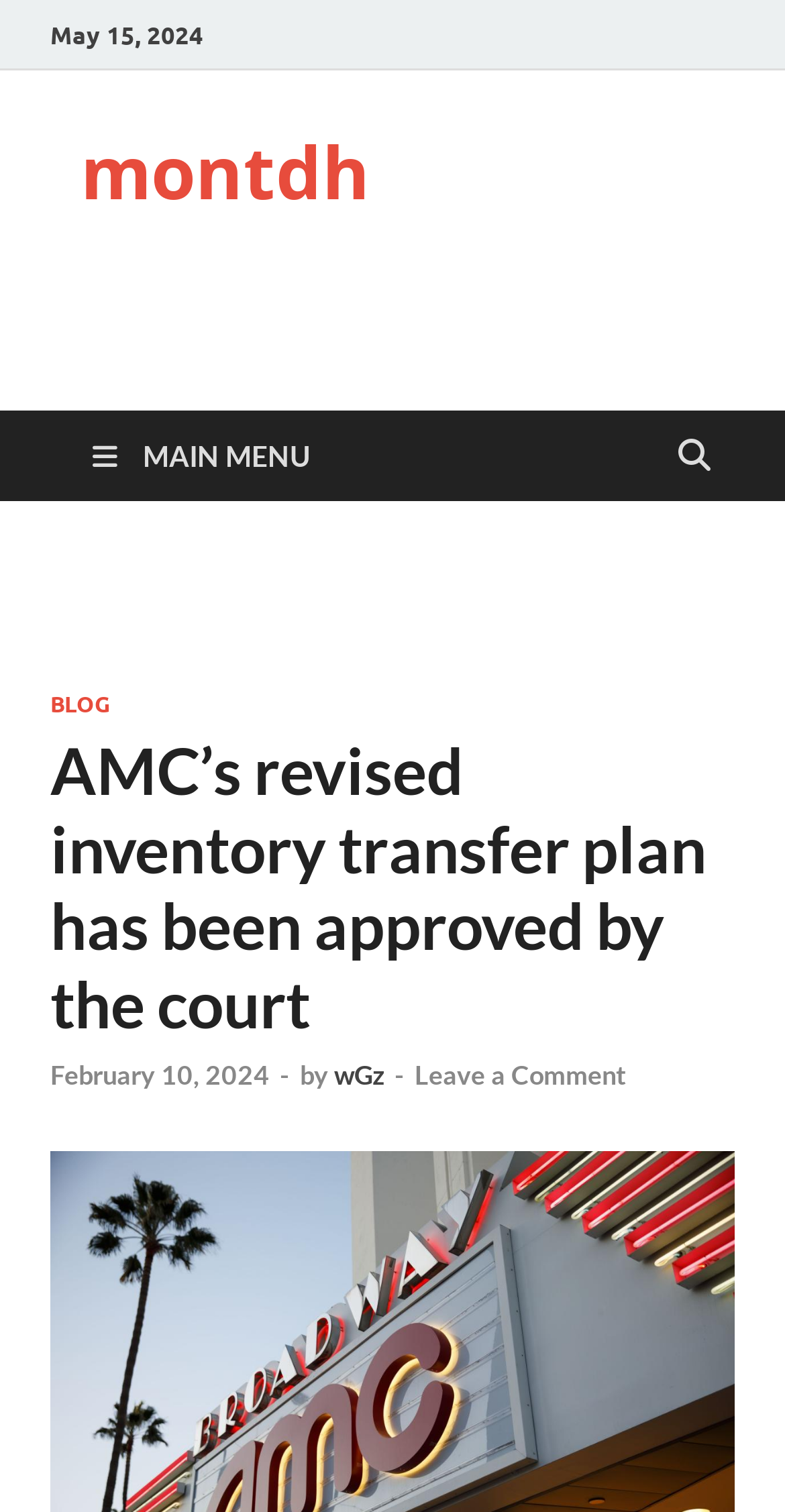Give a concise answer using only one word or phrase for this question:
What is the category of the article?

BLOG